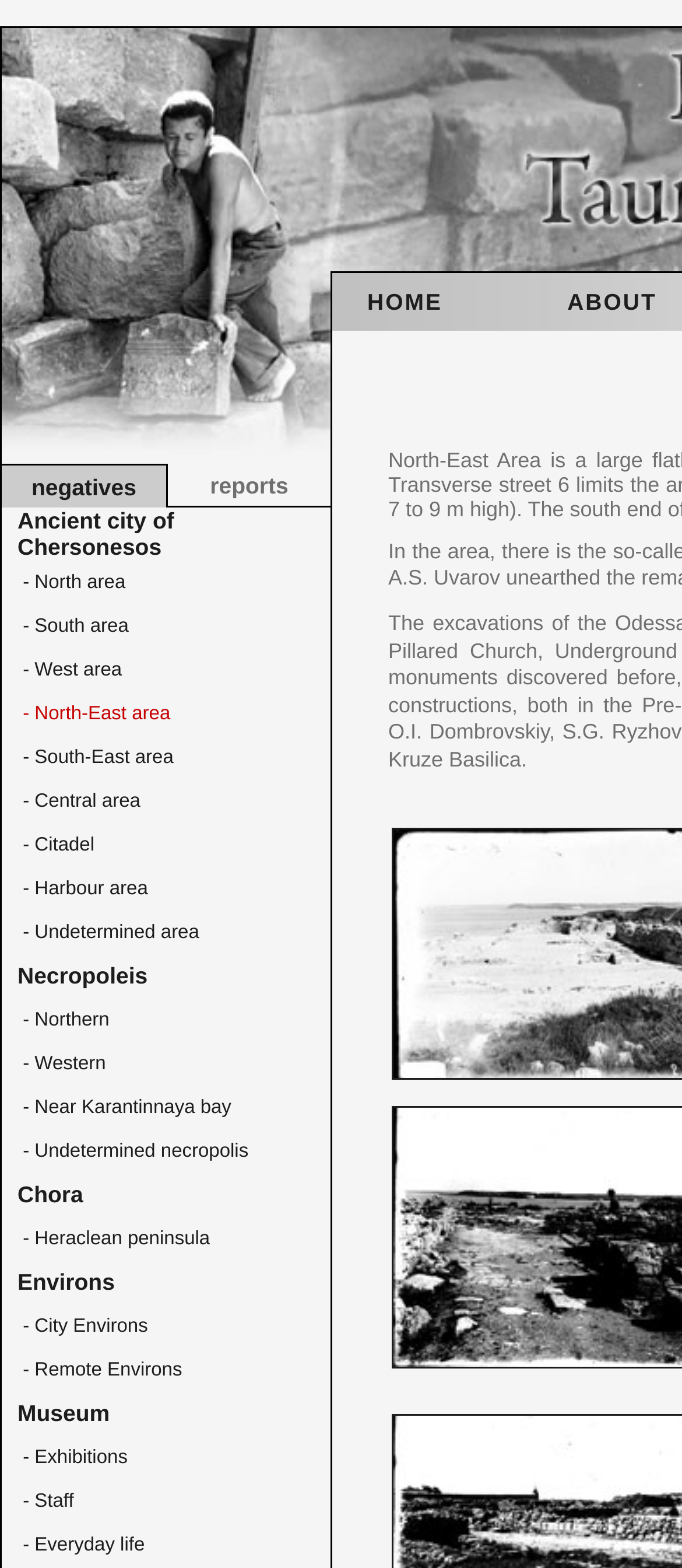Given the element description, predict the bounding box coordinates in the format (top-left x, top-left y, bottom-right x, bottom-right y). Make sure all values are between 0 and 1. Here is the element description: Speaking Engagements

None